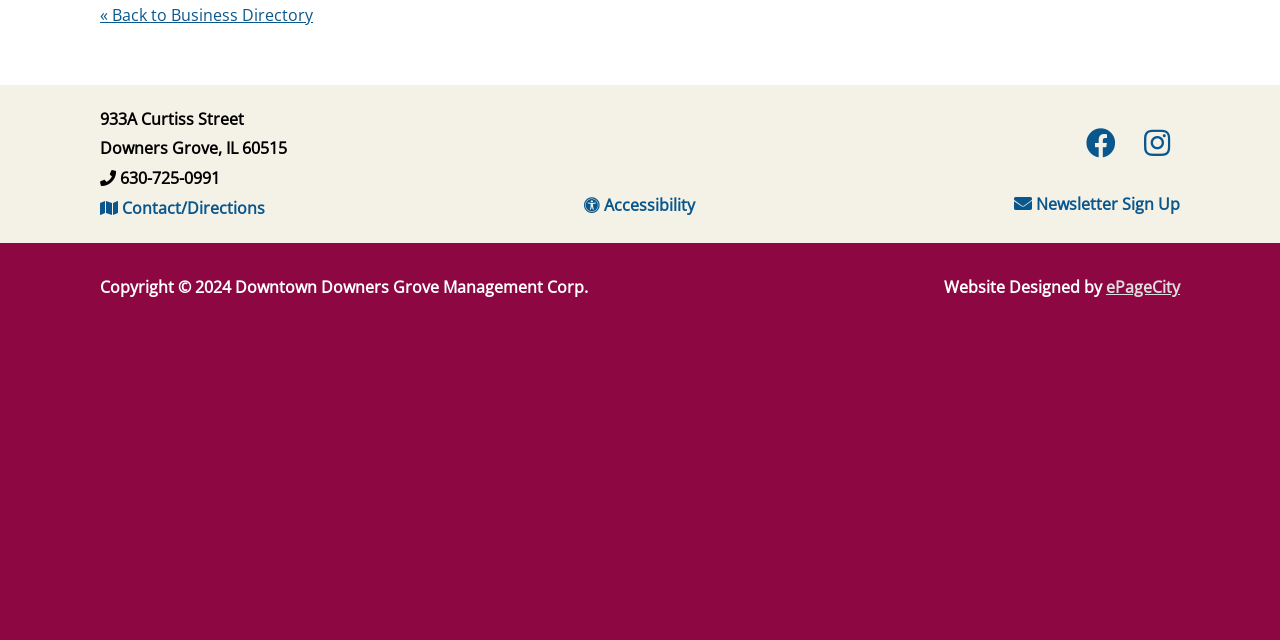Based on the element description, predict the bounding box coordinates (top-left x, top-left y, bottom-right x, bottom-right y) for the UI element in the screenshot: Newsletter Sign Up

[0.792, 0.302, 0.922, 0.336]